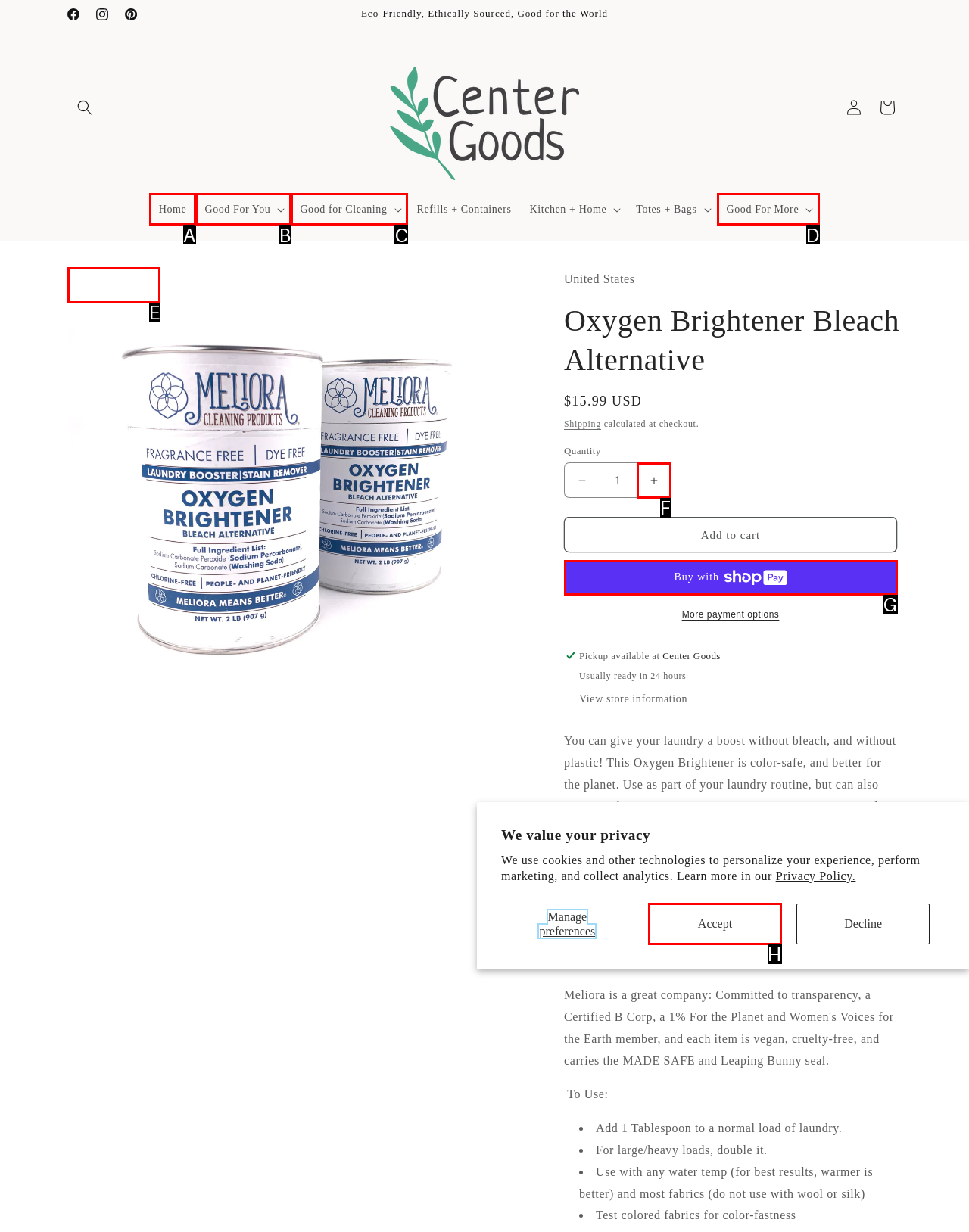Which UI element's letter should be clicked to achieve the task: View product information
Provide the letter of the correct choice directly.

E